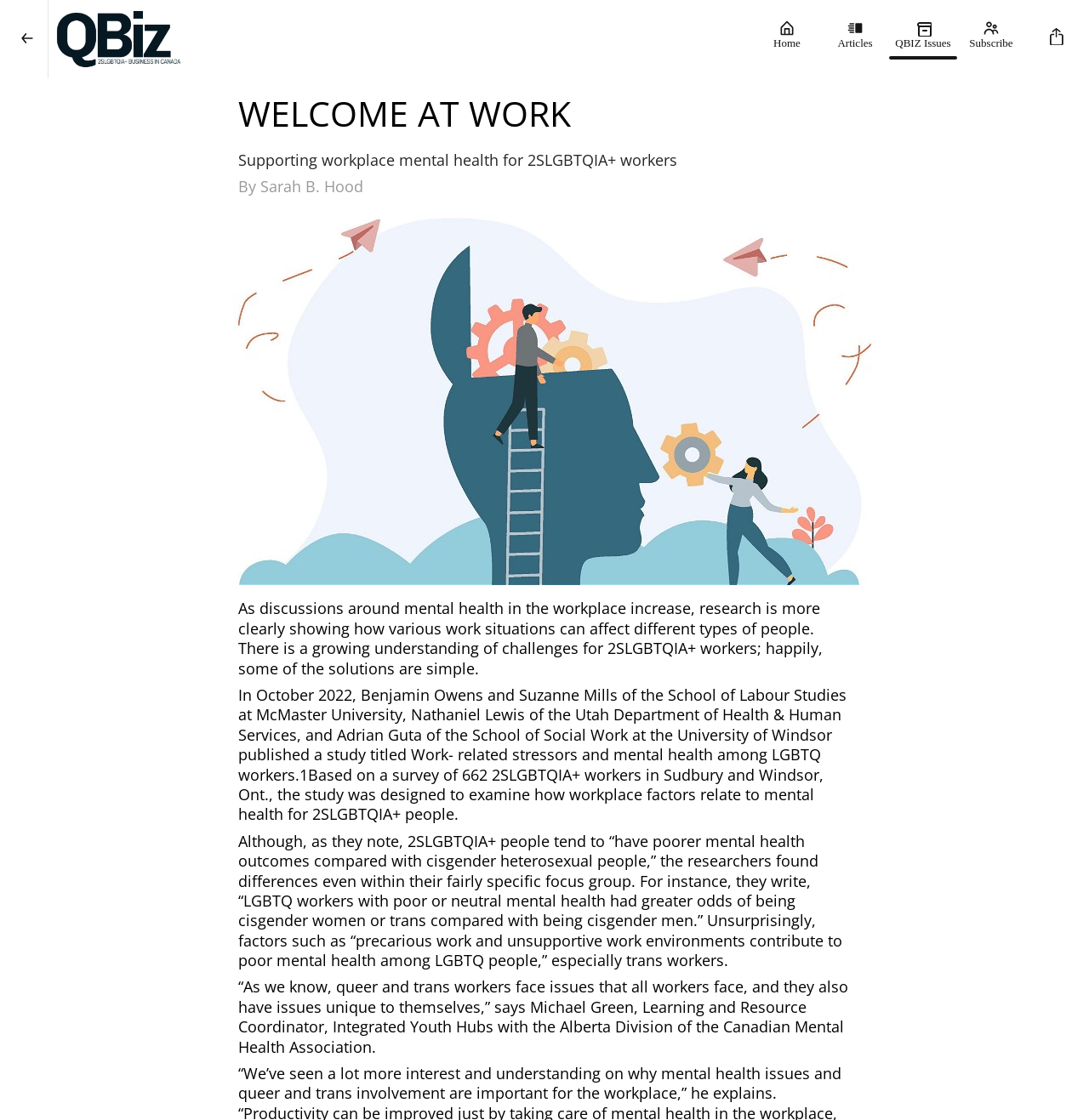Find and provide the bounding box coordinates for the UI element described here: "Subscribe". The coordinates should be given as four float numbers between 0 and 1: [left, top, right, bottom].

[0.879, 0.011, 0.941, 0.059]